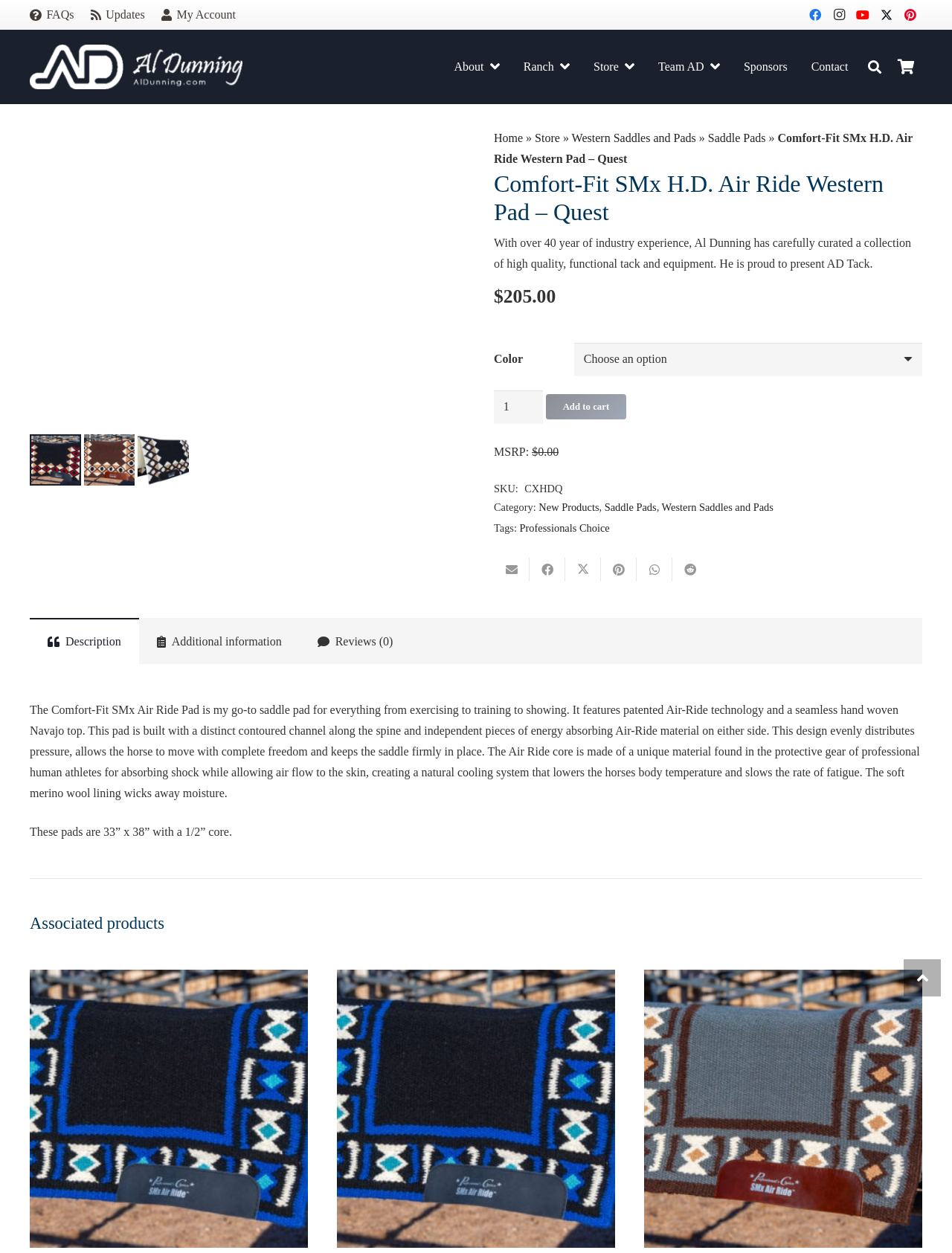Locate the bounding box coordinates of the segment that needs to be clicked to meet this instruction: "View product description".

[0.031, 0.493, 0.146, 0.53]